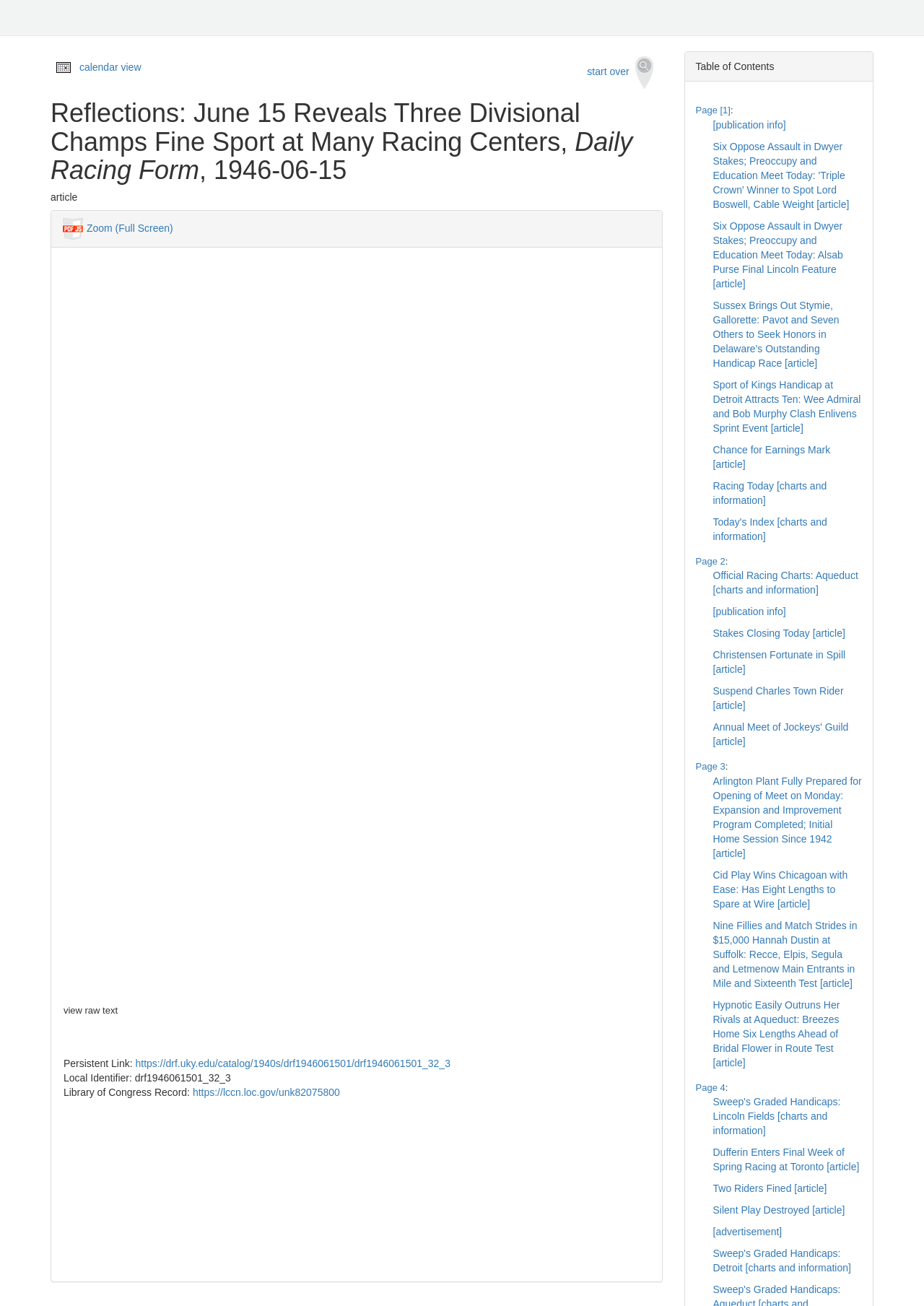What is the name of the horse mentioned in the article?
Use the screenshot to answer the question with a single word or phrase.

Assault